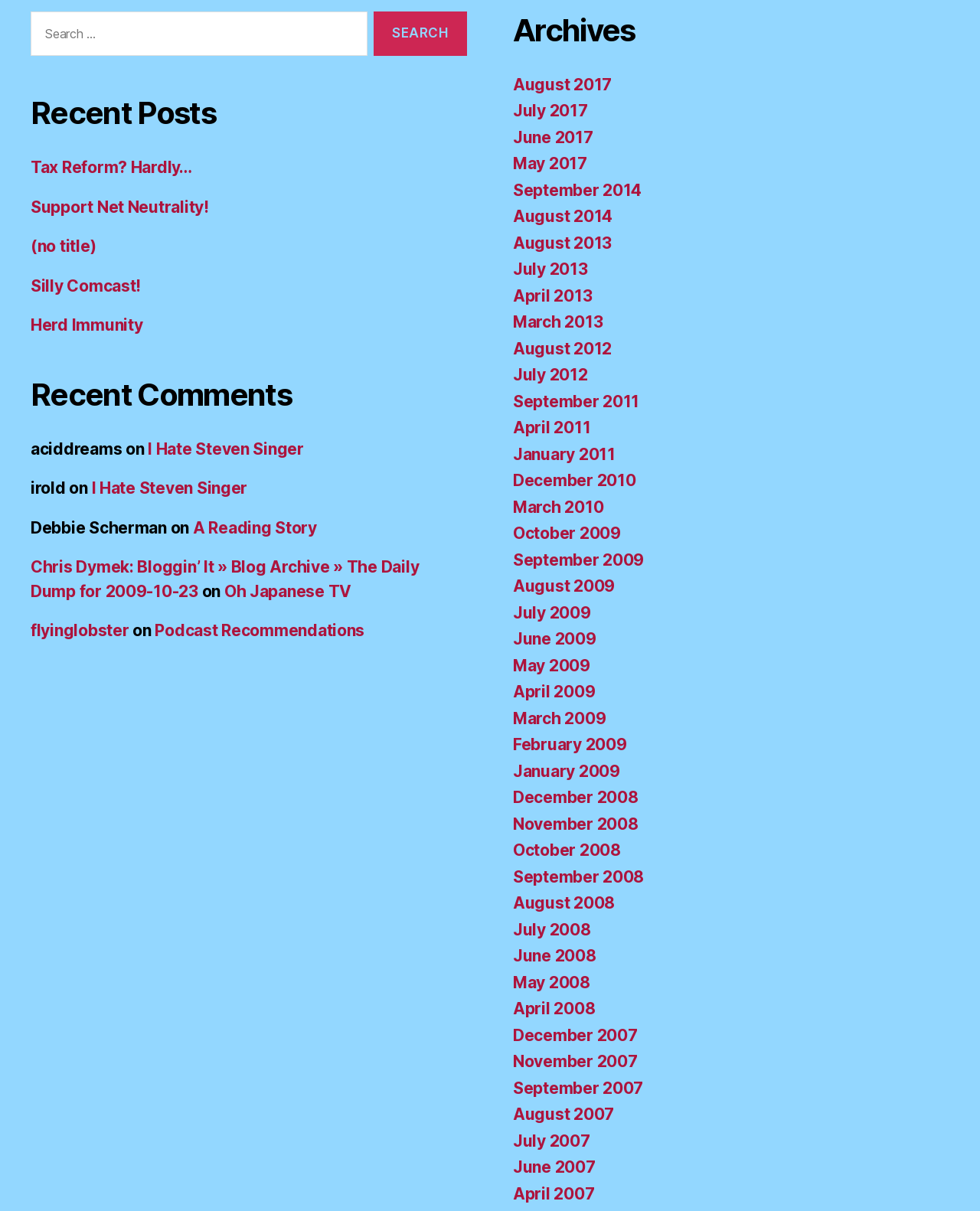Can you identify the bounding box coordinates of the clickable region needed to carry out this instruction: 'Learn about Coptic dialects'? The coordinates should be four float numbers within the range of 0 to 1, stated as [left, top, right, bottom].

None